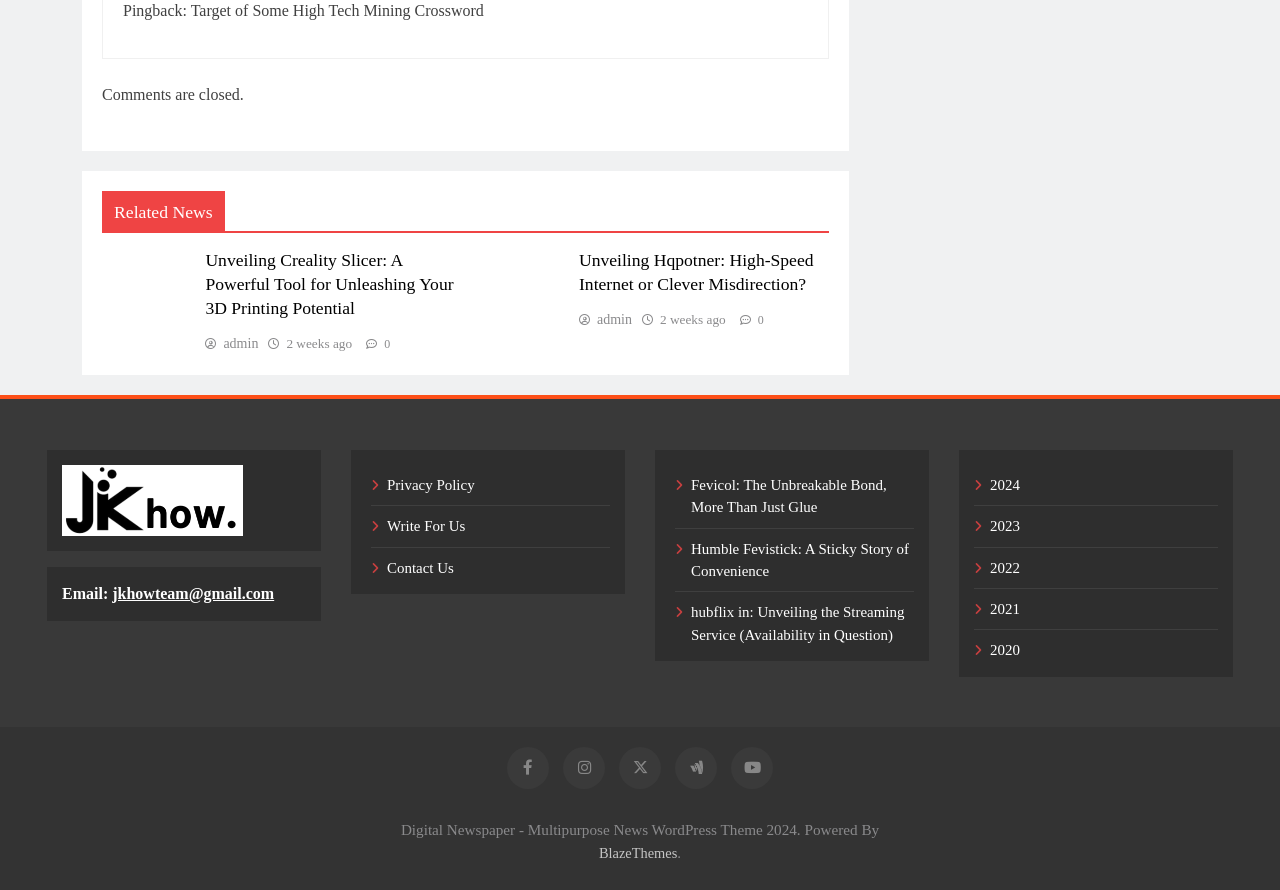Locate the bounding box coordinates of the area to click to fulfill this instruction: "Log in to the website". The bounding box should be presented as four float numbers between 0 and 1, in the order [left, top, right, bottom].

None